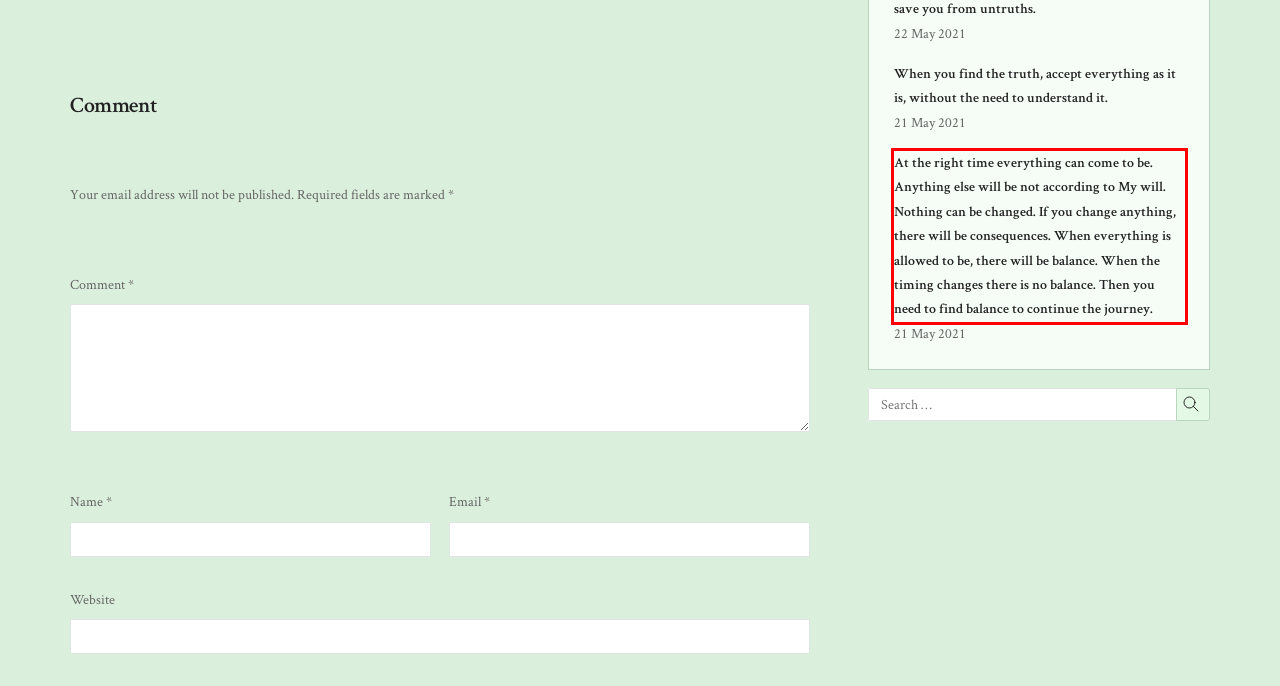You are given a screenshot of a webpage with a UI element highlighted by a red bounding box. Please perform OCR on the text content within this red bounding box.

At the right time everything can come to be. Anything else will be not according to My will. Nothing can be changed. If you change anything, there will be consequences. When everything is allowed to be, there will be balance. When the timing changes there is no balance. Then you need to find balance to continue the journey.